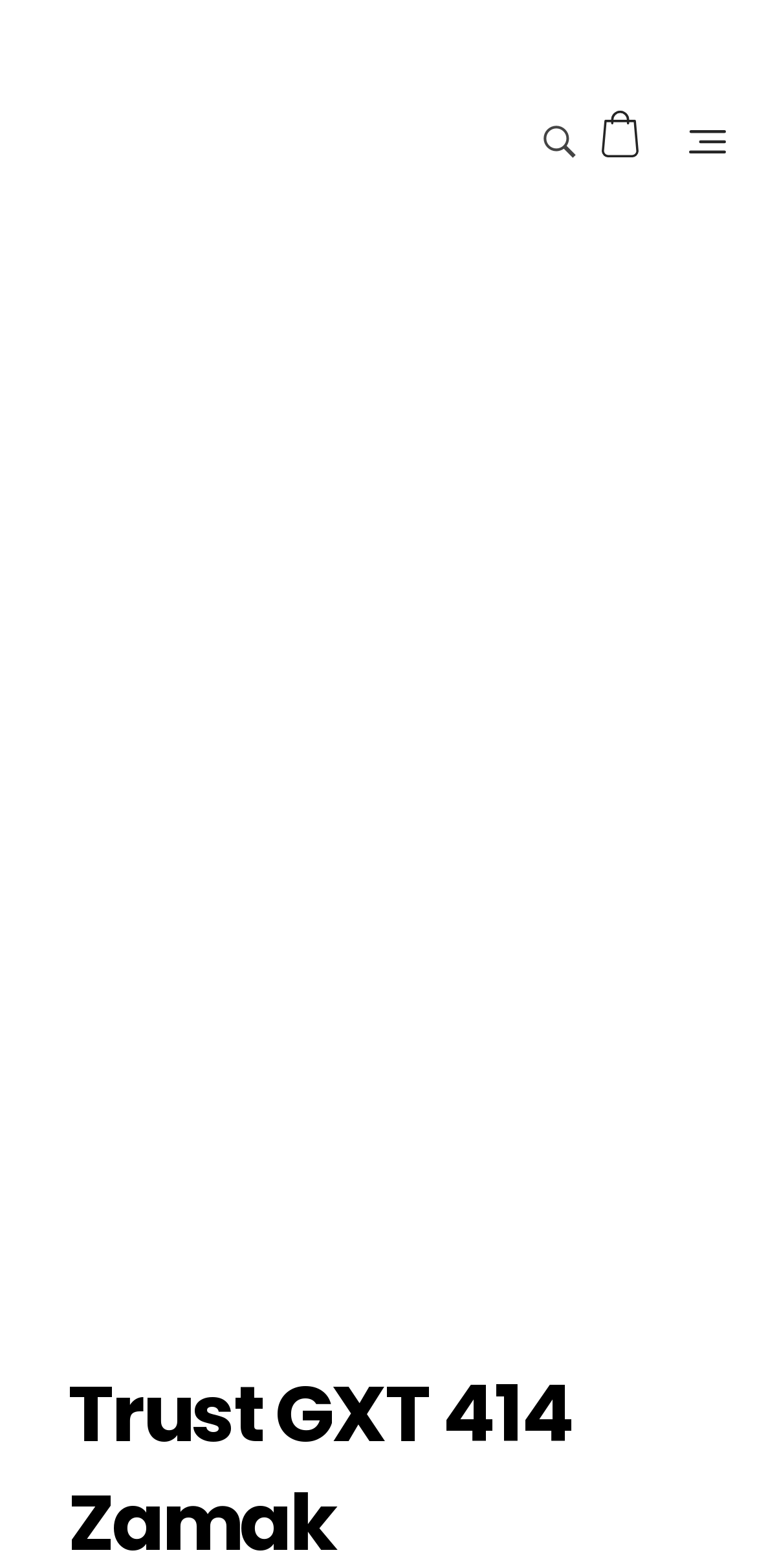Refer to the screenshot and give an in-depth answer to this question: How many images of the gaming headset are present?

There are four image elements with the same description 'Trust GXT 414 Zamak Premium Multiplatform Gaming Headset mega kosovo prishtina pristina skopje' which indicates the presence of four images of the gaming headset.